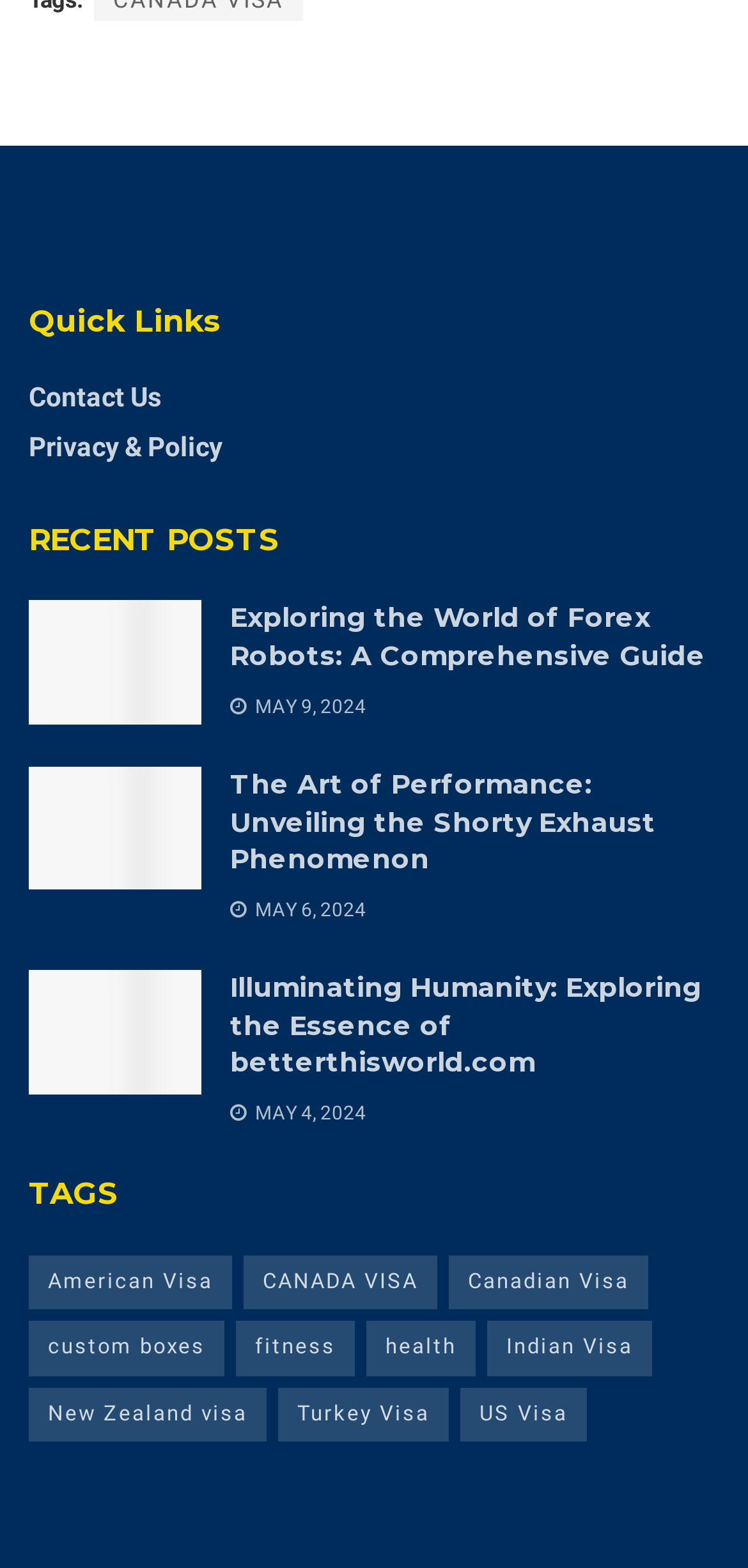Bounding box coordinates are specified in the format (top-left x, top-left y, bottom-right x, bottom-right y). All values are floating point numbers bounded between 0 and 1. Please provide the bounding box coordinate of the region this sentence describes: New Zealand visa

[0.038, 0.885, 0.356, 0.919]